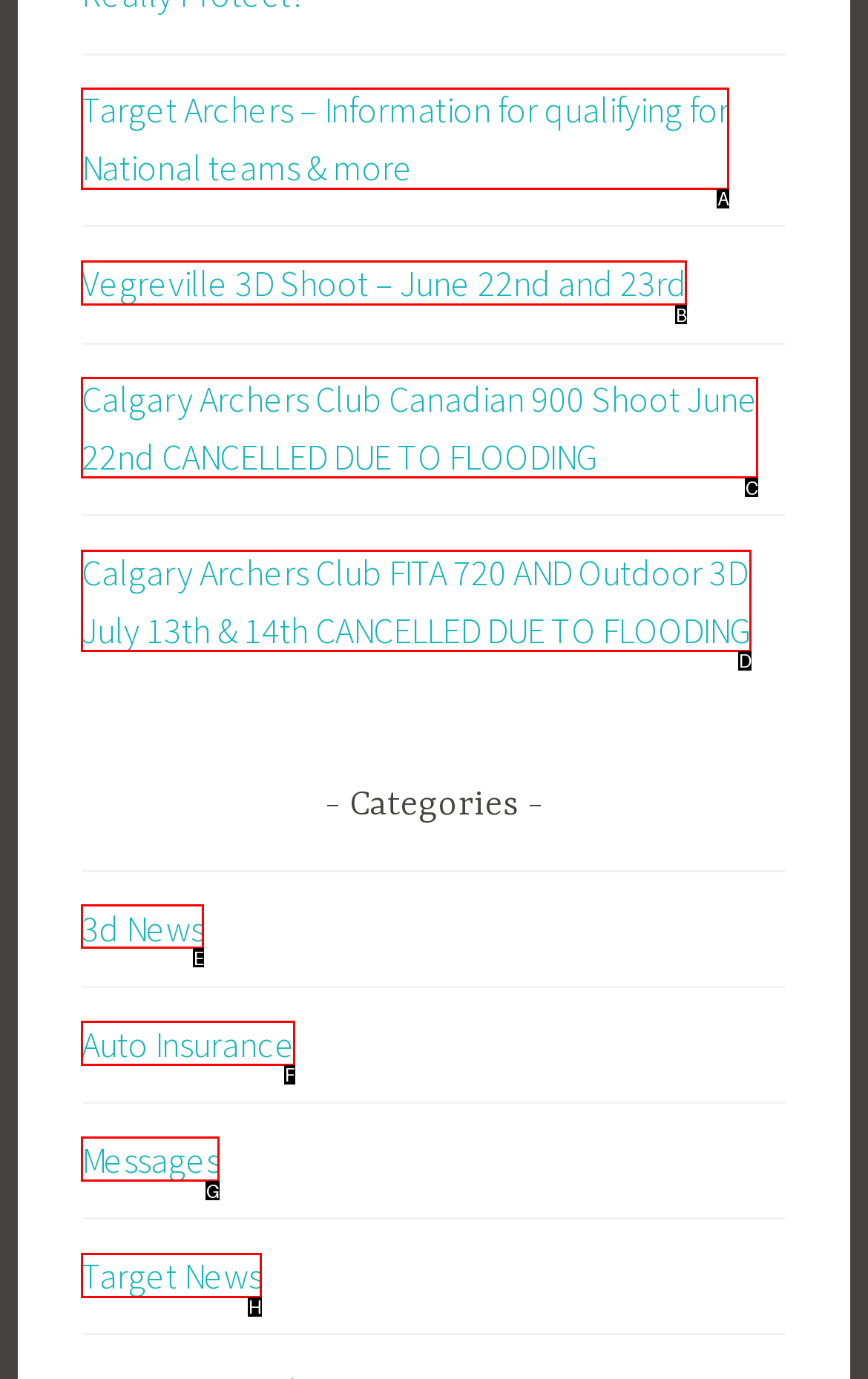Determine the right option to click to perform this task: Check 3D News
Answer with the correct letter from the given choices directly.

E